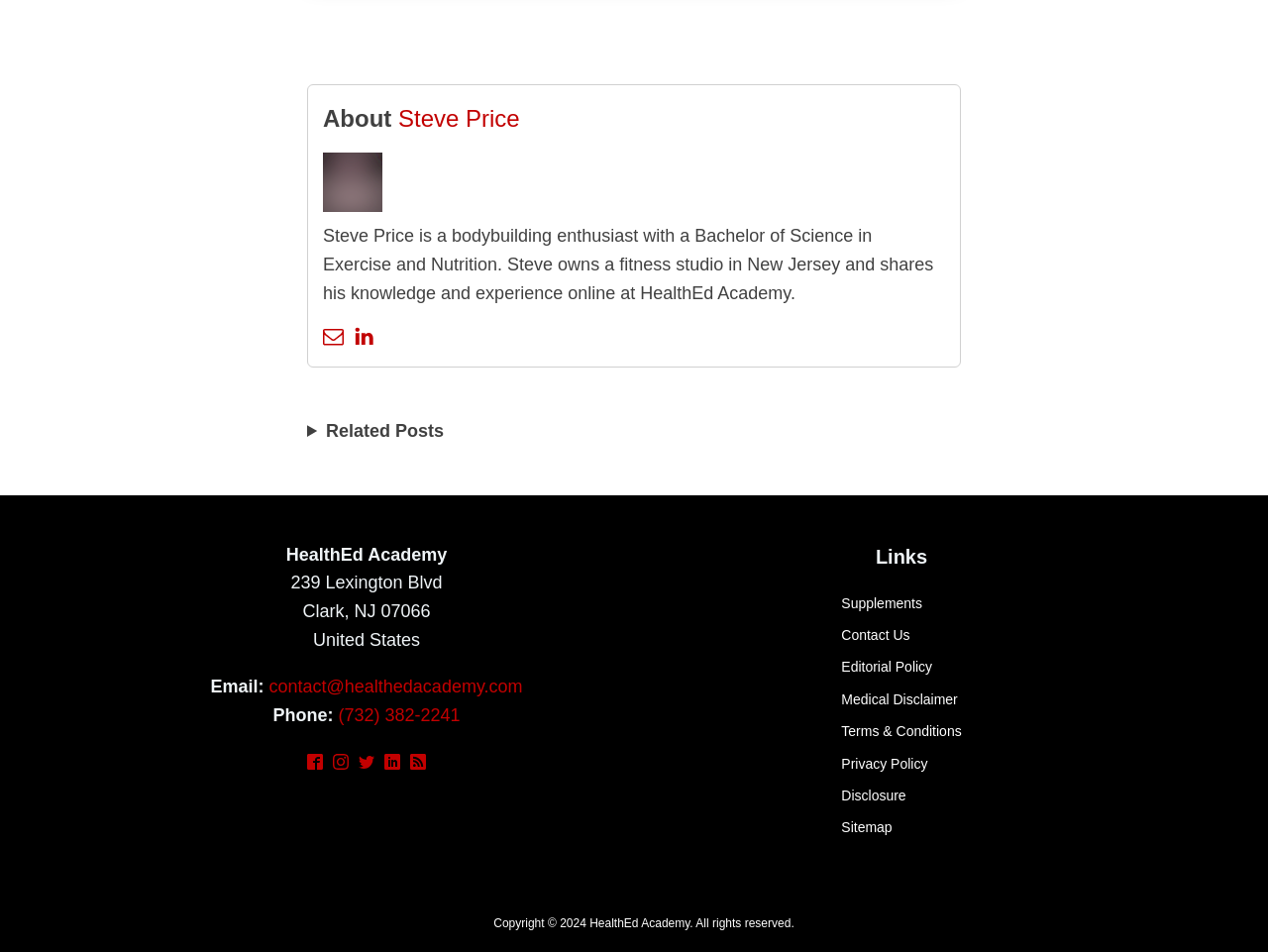Please identify the bounding box coordinates of where to click in order to follow the instruction: "Click on Steve Price's profile link".

[0.314, 0.11, 0.41, 0.138]